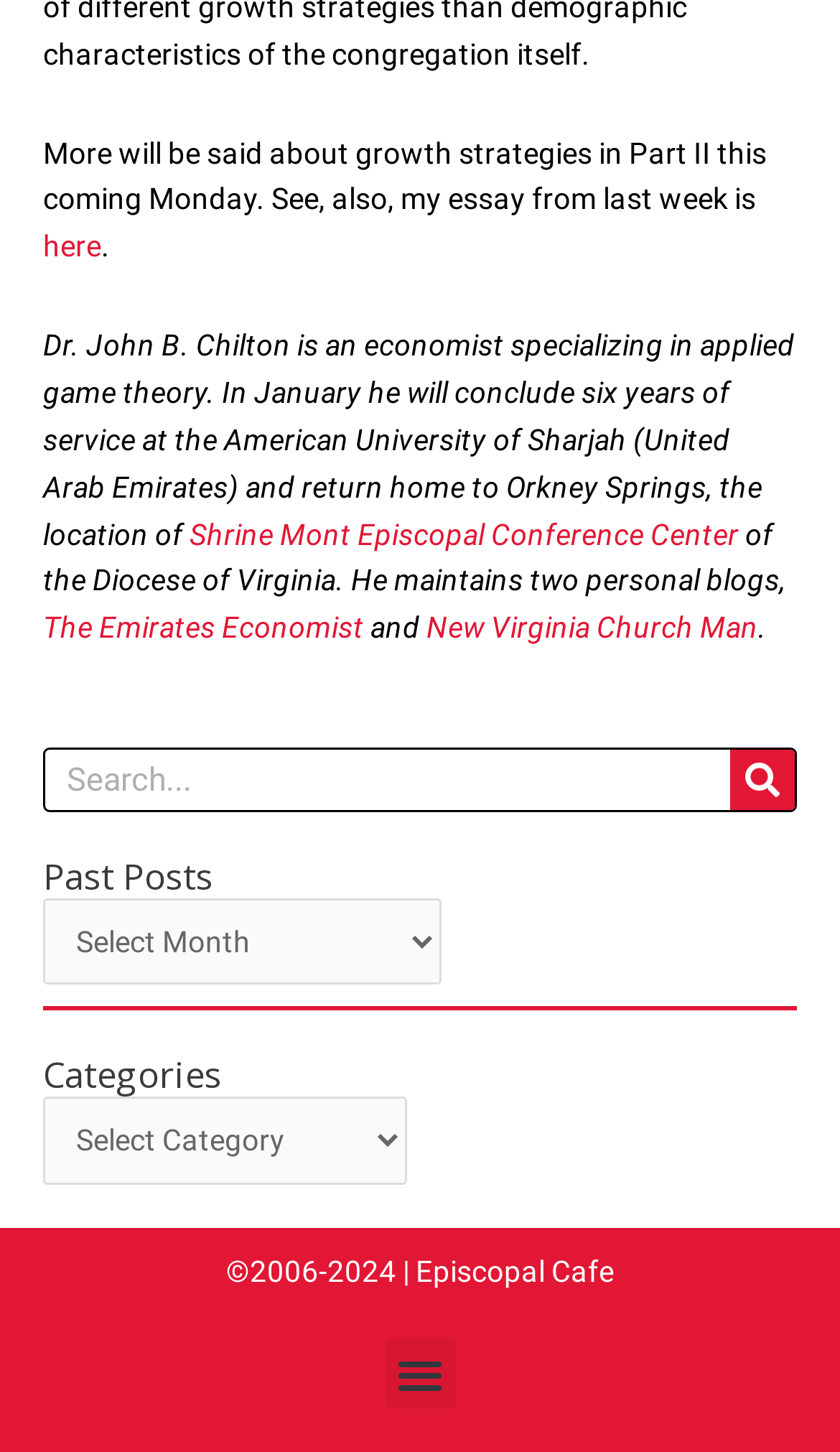Who is the author of the blog?
Refer to the image and provide a one-word or short phrase answer.

Dr. John B. Chilton